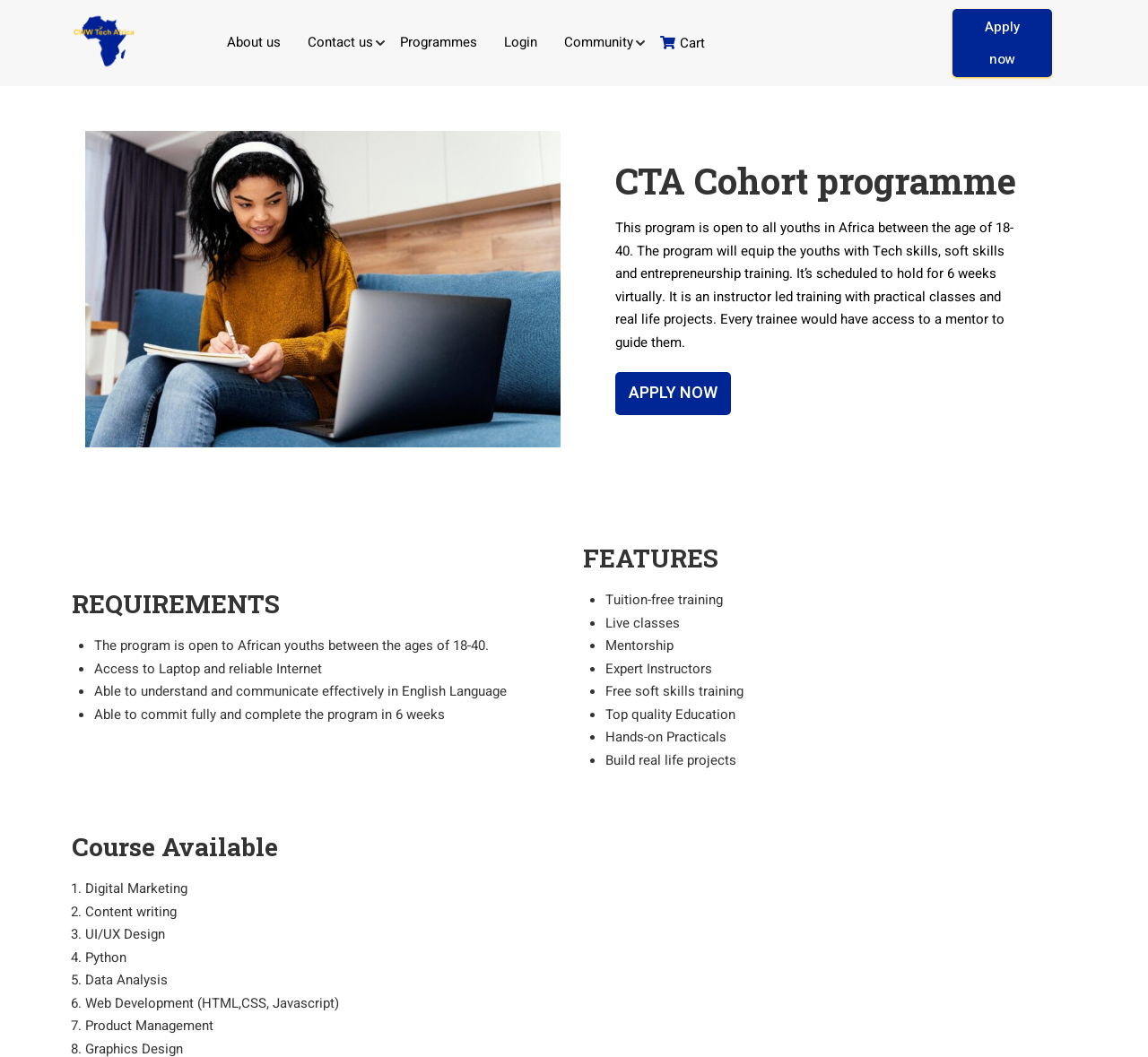Respond with a single word or phrase to the following question:
What is the benefit of mentorship in the CTA Cohort programme?

Guidance